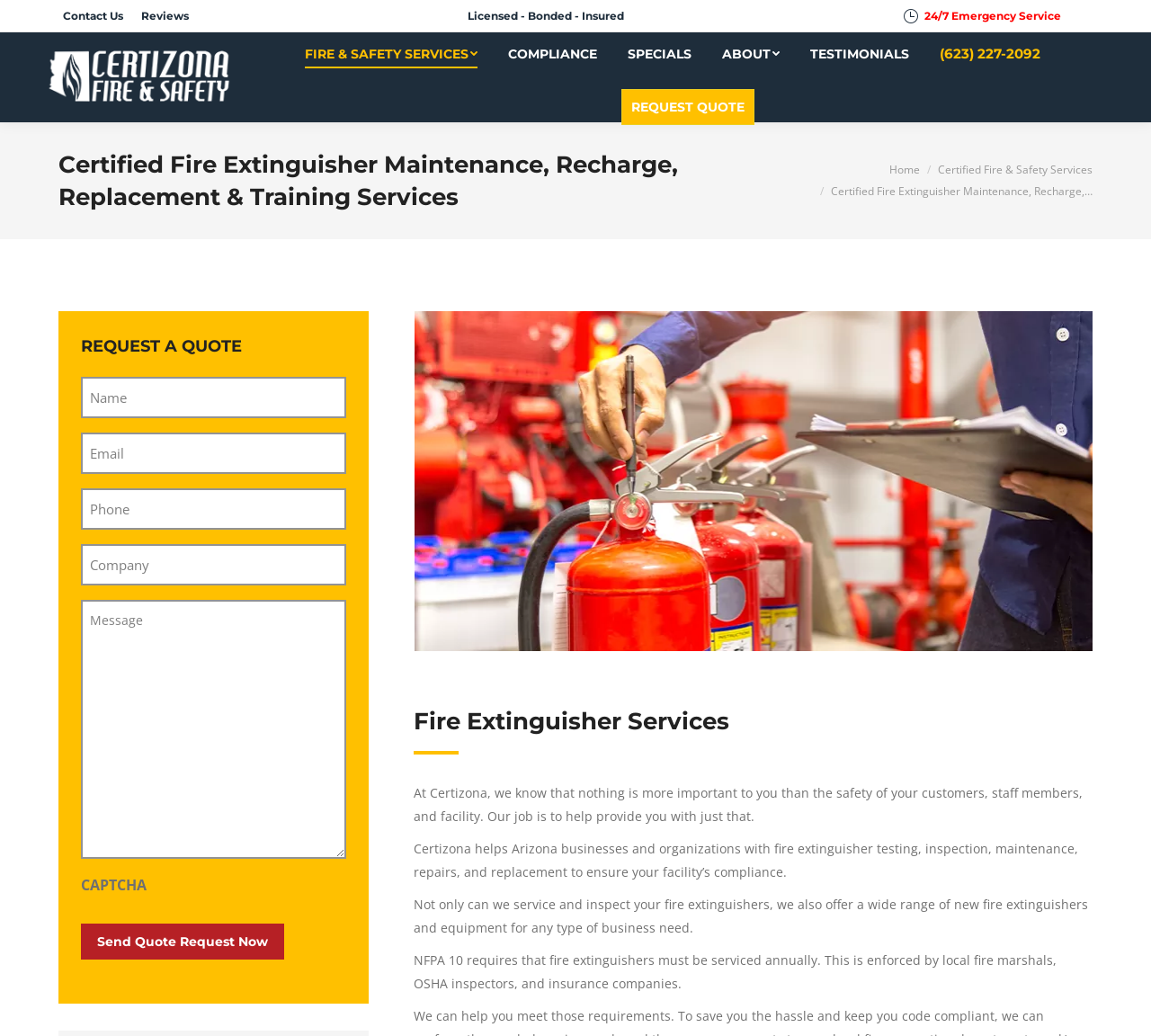Using the given description, provide the bounding box coordinates formatted as (top-left x, top-left y, bottom-right x, bottom-right y), with all values being floating point numbers between 0 and 1. Description: parent_node: Certizona Fire & Safety

[0.039, 0.039, 0.22, 0.111]